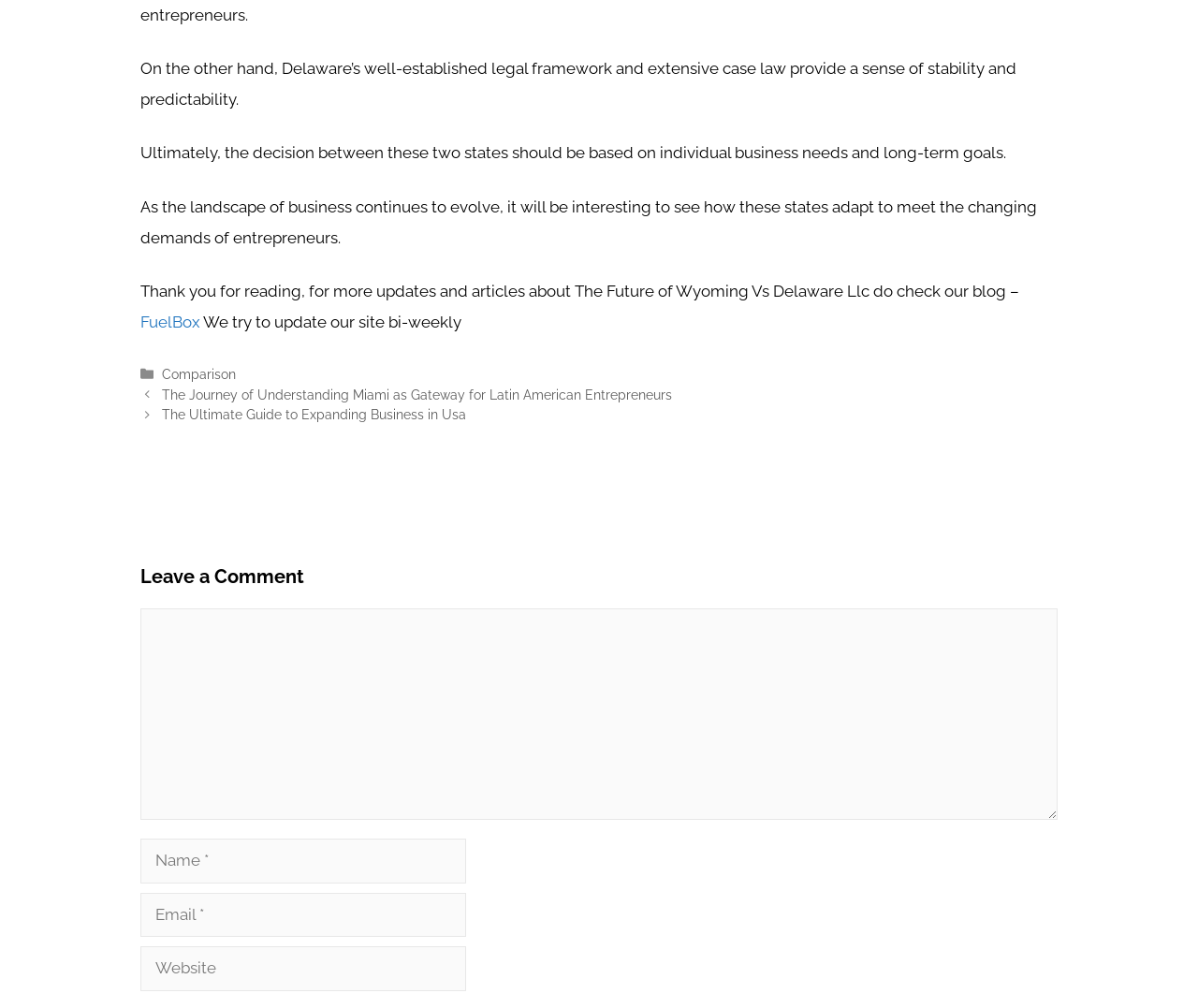Identify the bounding box coordinates of the clickable section necessary to follow the following instruction: "Click on 'Carry All'". The coordinates should be presented as four float numbers from 0 to 1, i.e., [left, top, right, bottom].

None